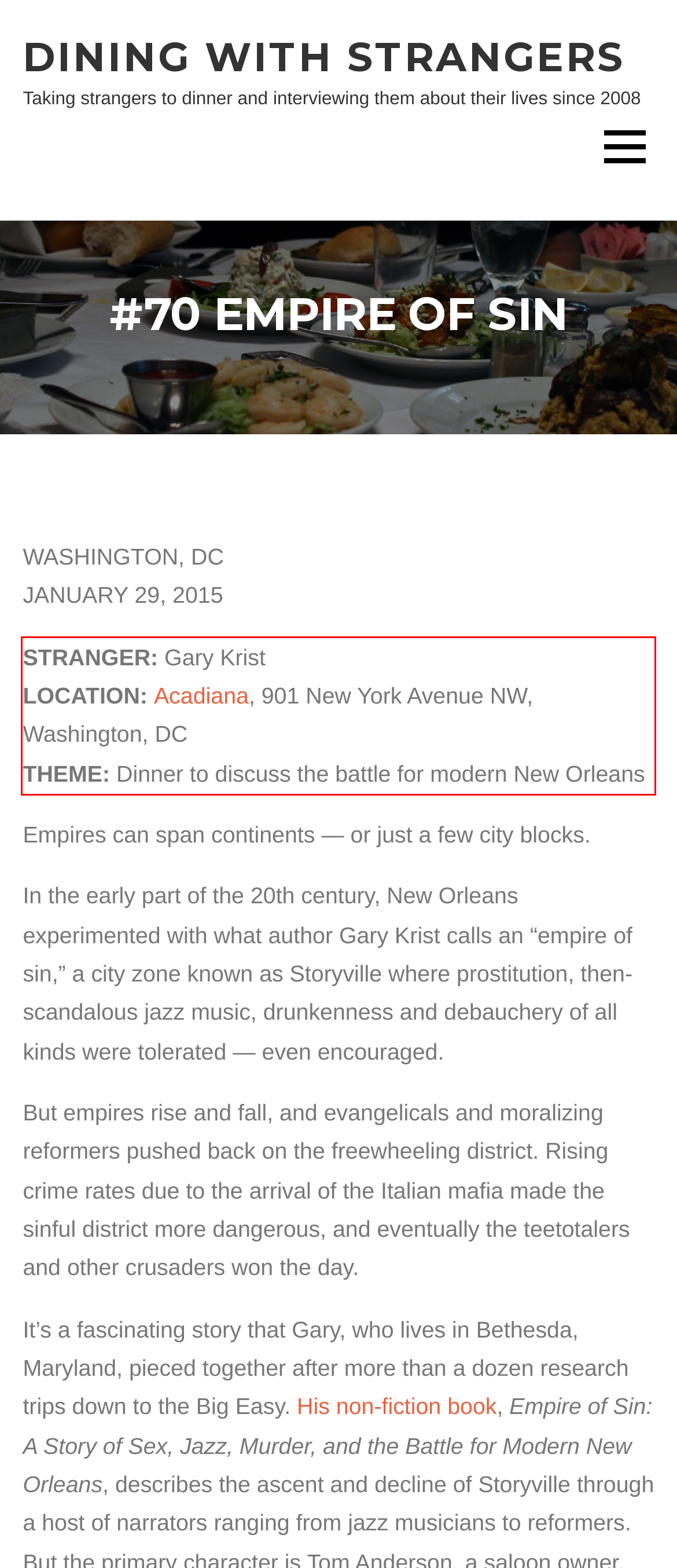Given a webpage screenshot, identify the text inside the red bounding box using OCR and extract it.

STRANGER: Gary Krist LOCATION: Acadiana, 901 New York Avenue NW, Washington, DC THEME: Dinner to discuss the battle for modern New Orleans